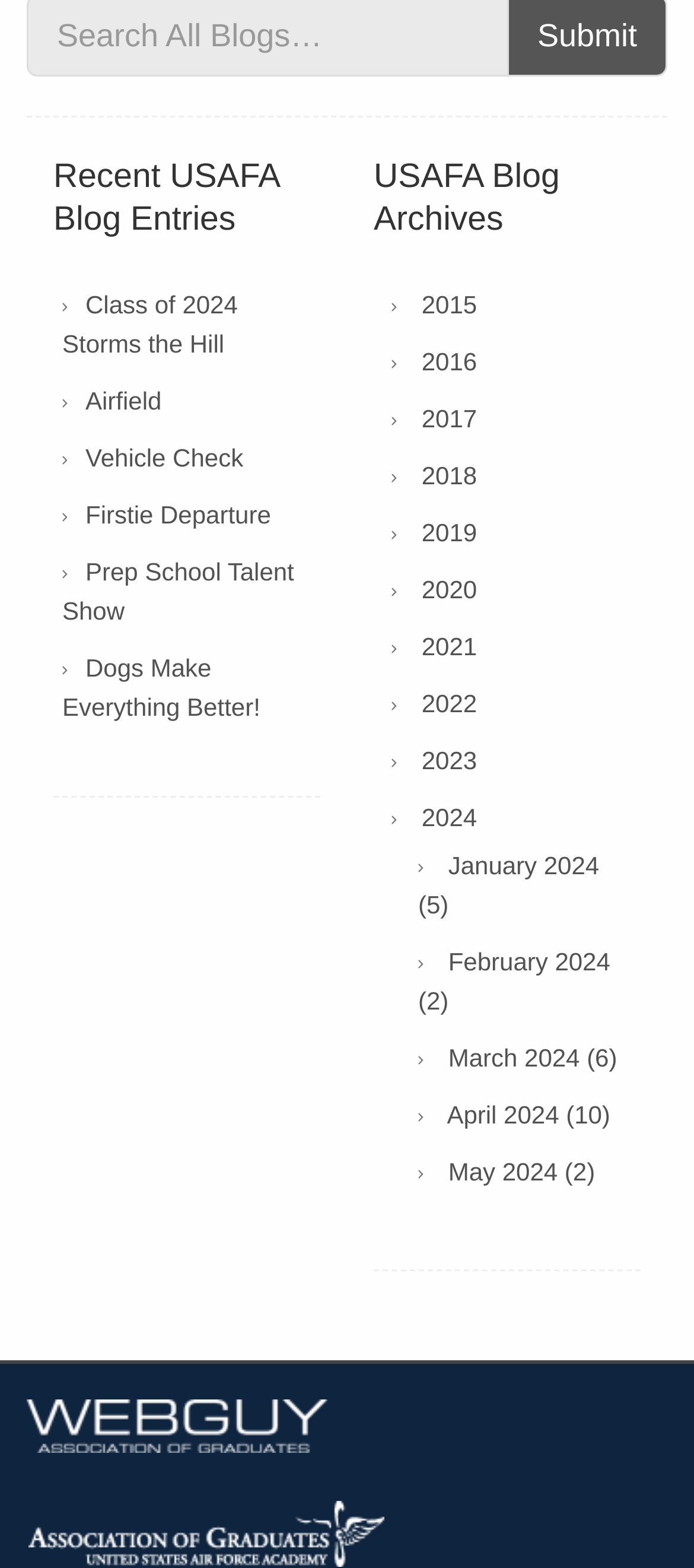Highlight the bounding box of the UI element that corresponds to this description: "Dogs Make Everything Better!".

[0.09, 0.416, 0.375, 0.459]